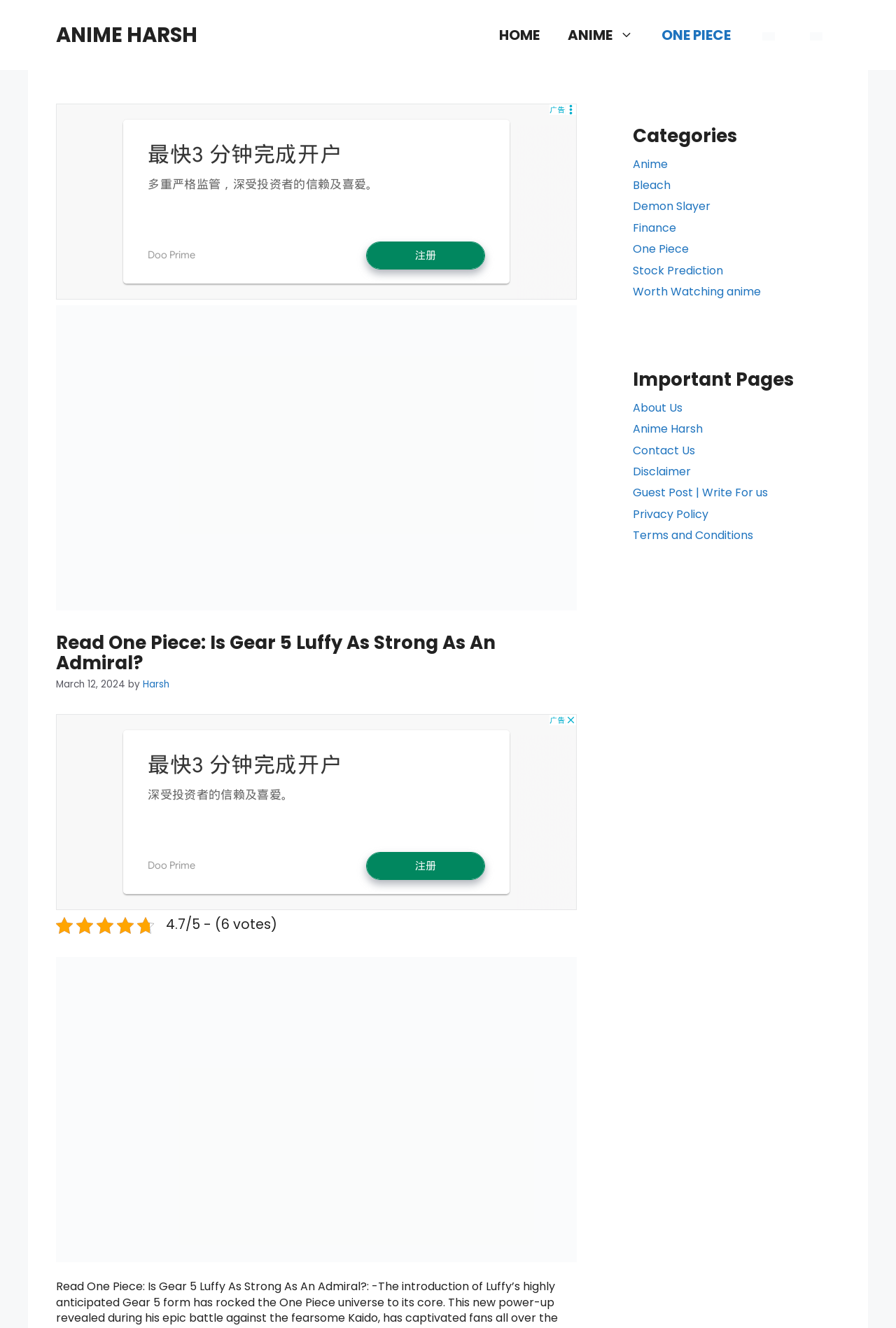Using the element description Anime Harsh, predict the bounding box coordinates for the UI element. Provide the coordinates in (top-left x, top-left y, bottom-right x, bottom-right y) format with values ranging from 0 to 1.

[0.062, 0.016, 0.22, 0.037]